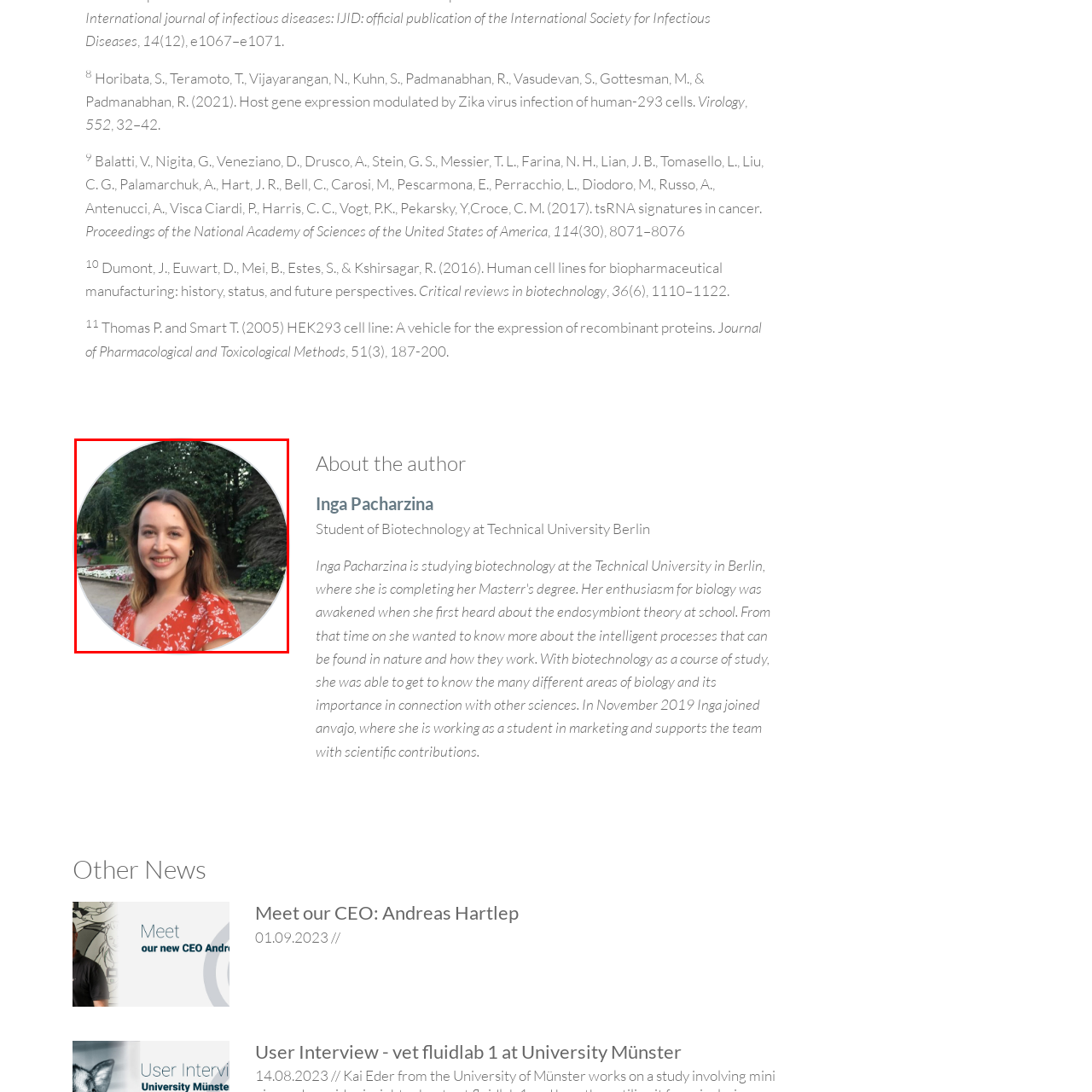Pay attention to the image encased in the red boundary and reply to the question using a single word or phrase:
What is the dominant color of Inga's dress?

Red